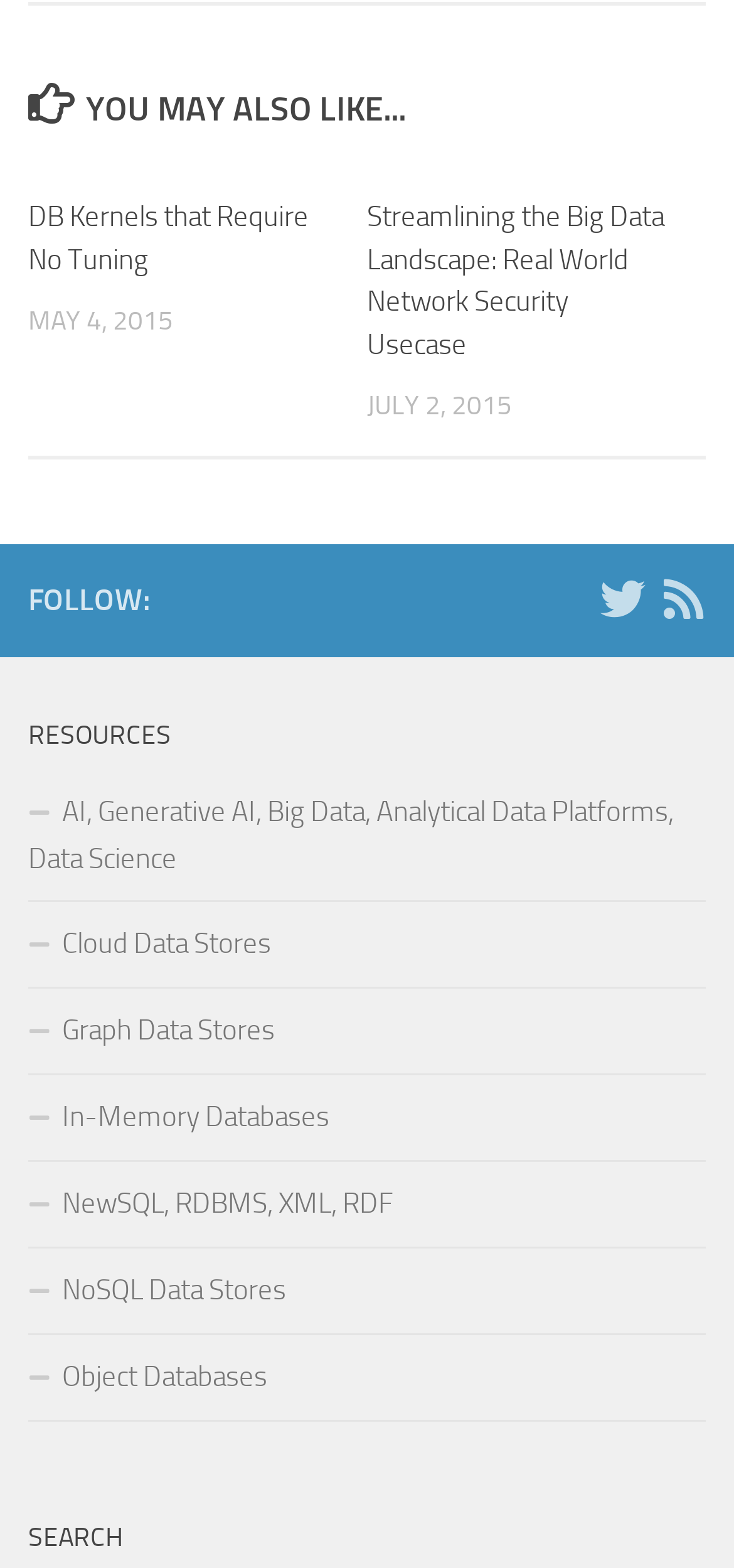Specify the bounding box coordinates of the element's area that should be clicked to execute the given instruction: "search for resources related to AI, Generative AI, Big Data, Analytical Data Platforms, Data Science". The coordinates should be four float numbers between 0 and 1, i.e., [left, top, right, bottom].

[0.038, 0.492, 0.962, 0.576]